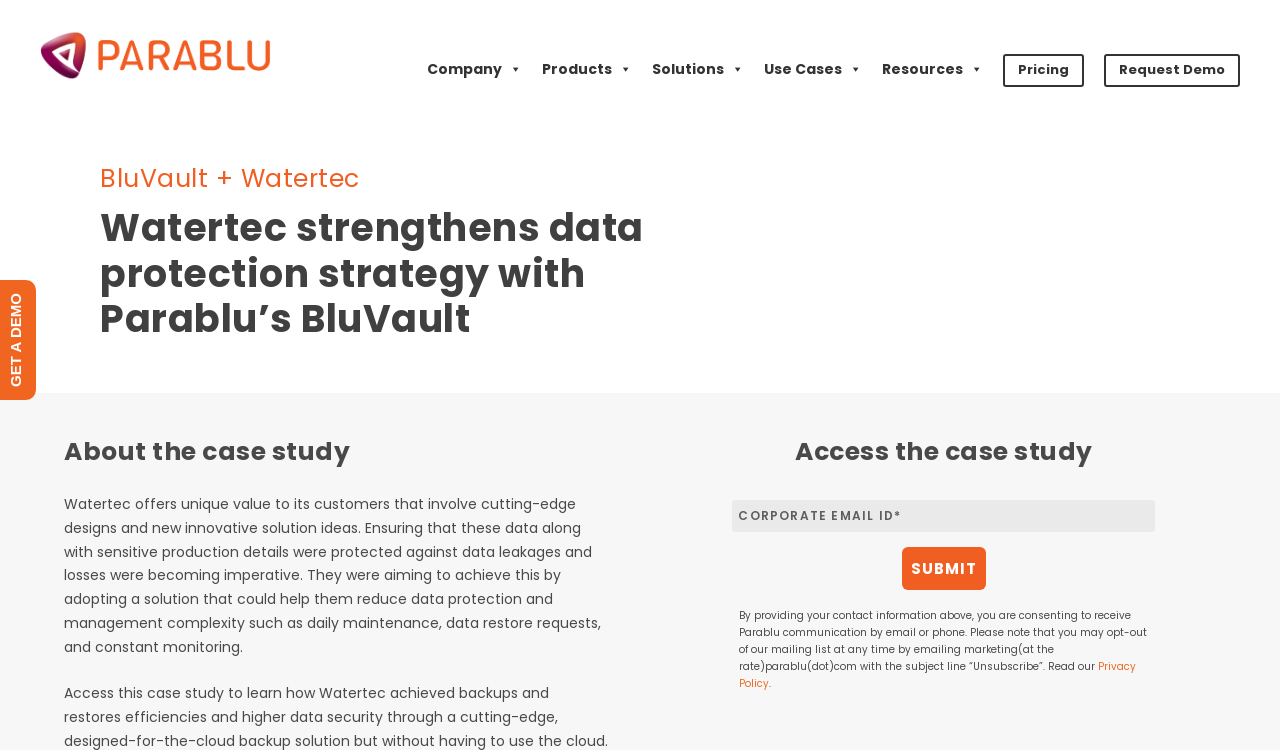Please identify the bounding box coordinates of the element on the webpage that should be clicked to follow this instruction: "Click the Parablu logo". The bounding box coordinates should be given as four float numbers between 0 and 1, formatted as [left, top, right, bottom].

[0.023, 0.032, 0.156, 0.075]